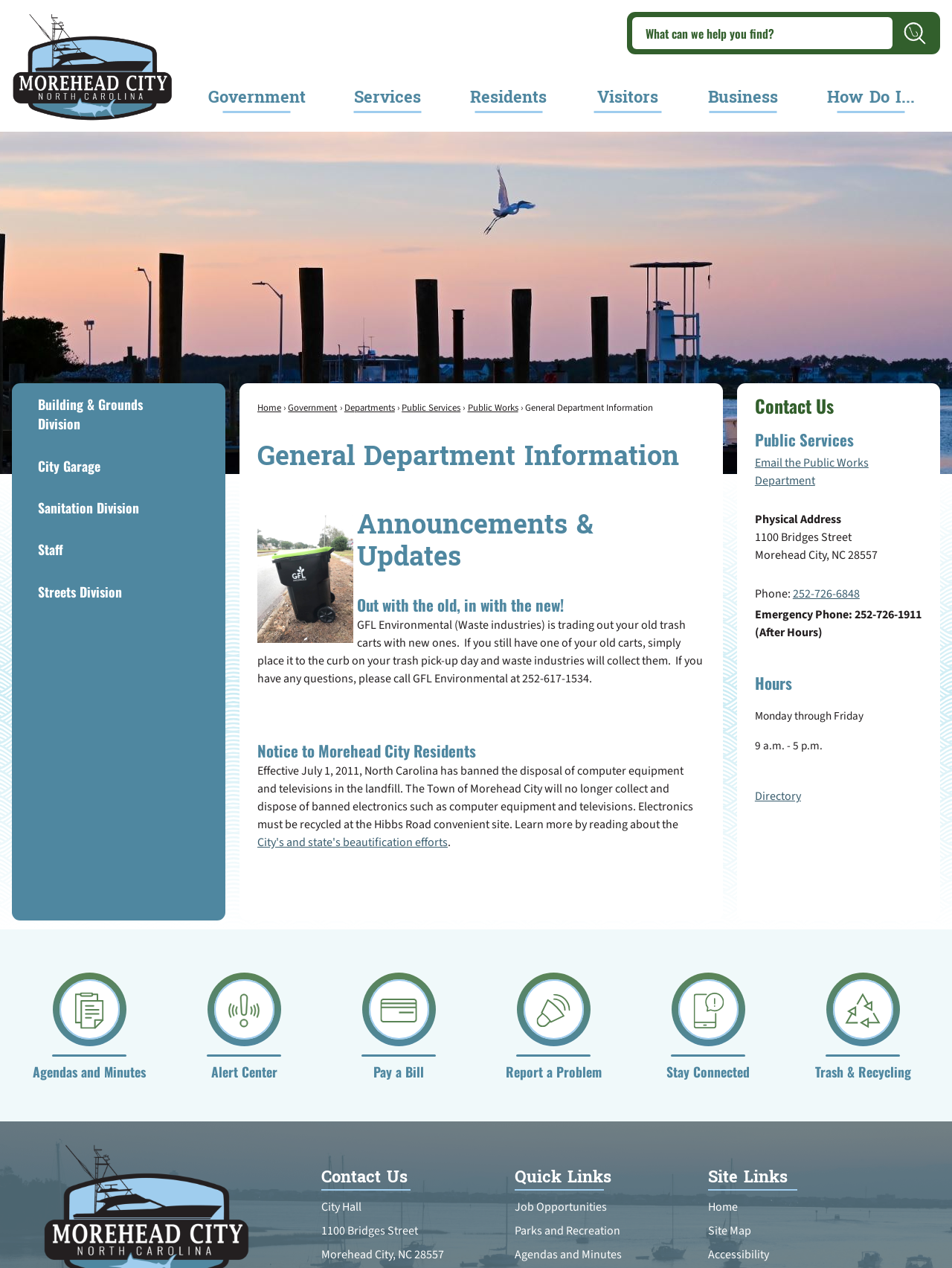What are the hours of operation for the Public Works Department?
Please give a well-detailed answer to the question.

I found the answer by looking at the 'Contact Us' section, where it lists the hours of operation for the Public Works Department as Monday through Friday, 9 a.m. - 5 p.m.